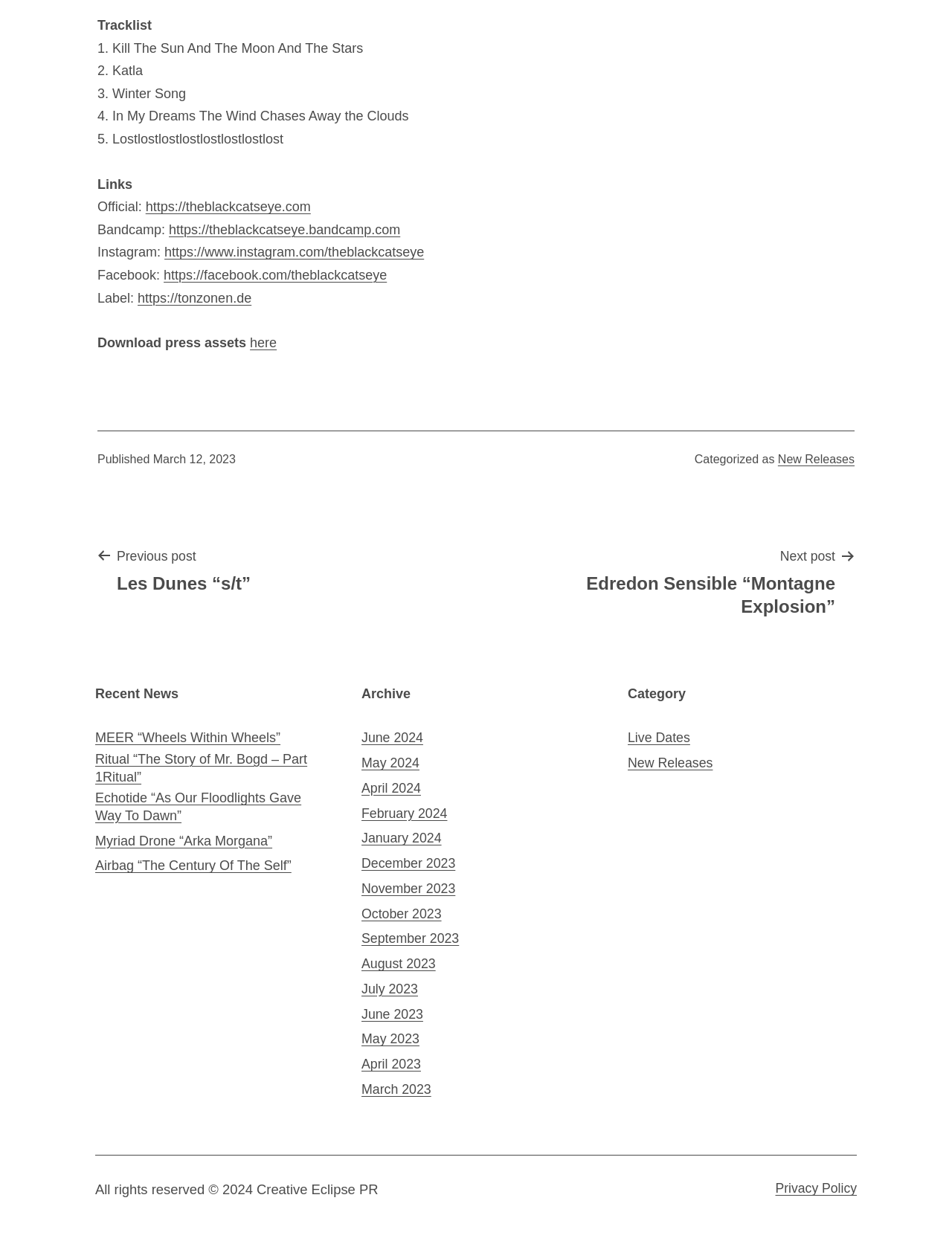Find the bounding box coordinates for the element that must be clicked to complete the instruction: "Check the privacy policy". The coordinates should be four float numbers between 0 and 1, indicated as [left, top, right, bottom].

[0.814, 0.947, 0.9, 0.959]